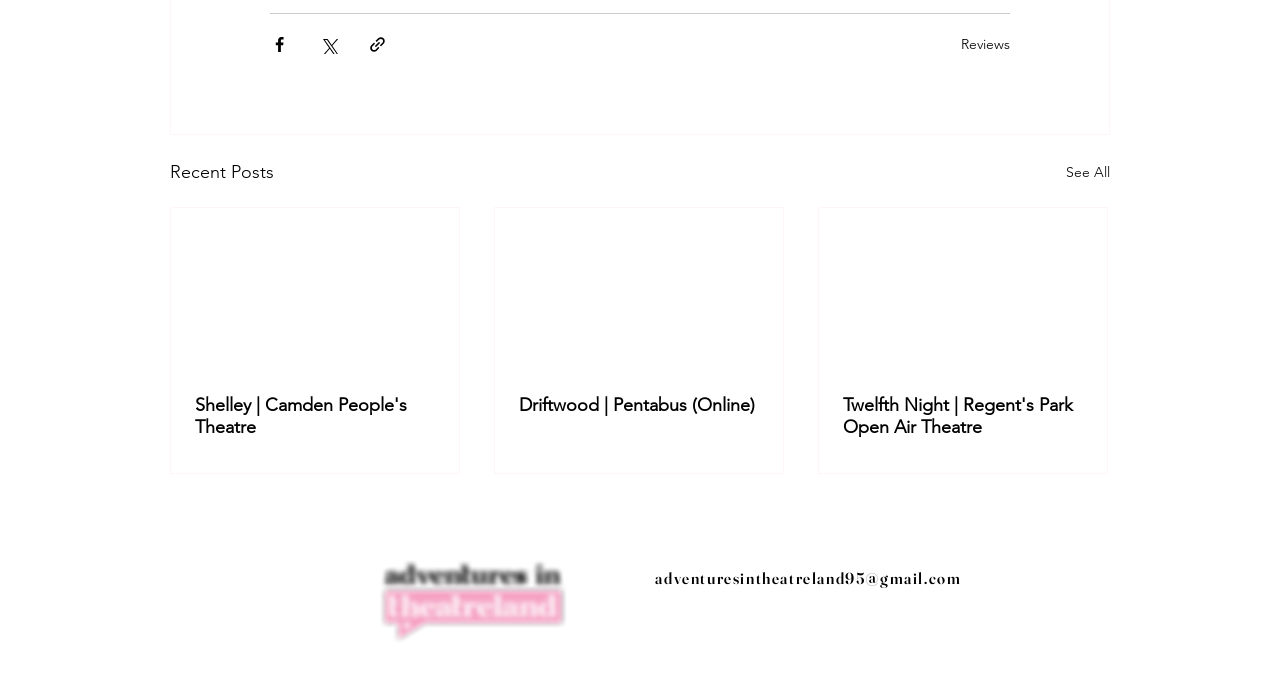Identify the bounding box coordinates of the specific part of the webpage to click to complete this instruction: "Contact via email".

[0.512, 0.844, 0.751, 0.874]